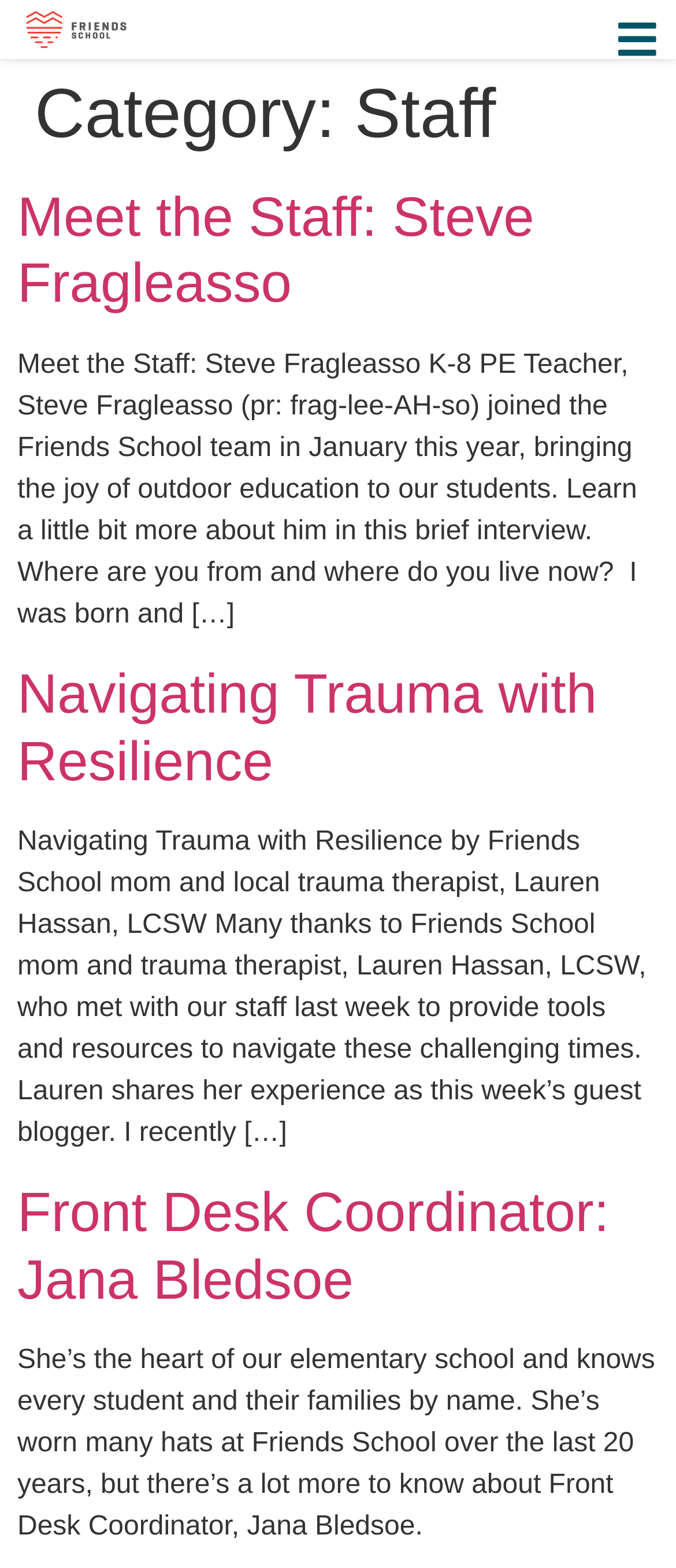What is the role of Steve Fragleasso?
Make sure to answer the question with a detailed and comprehensive explanation.

I found the article with the heading 'Meet the Staff: Steve Fragleasso' and read the description, which mentions that Steve Fragleasso is a K-8 PE Teacher.